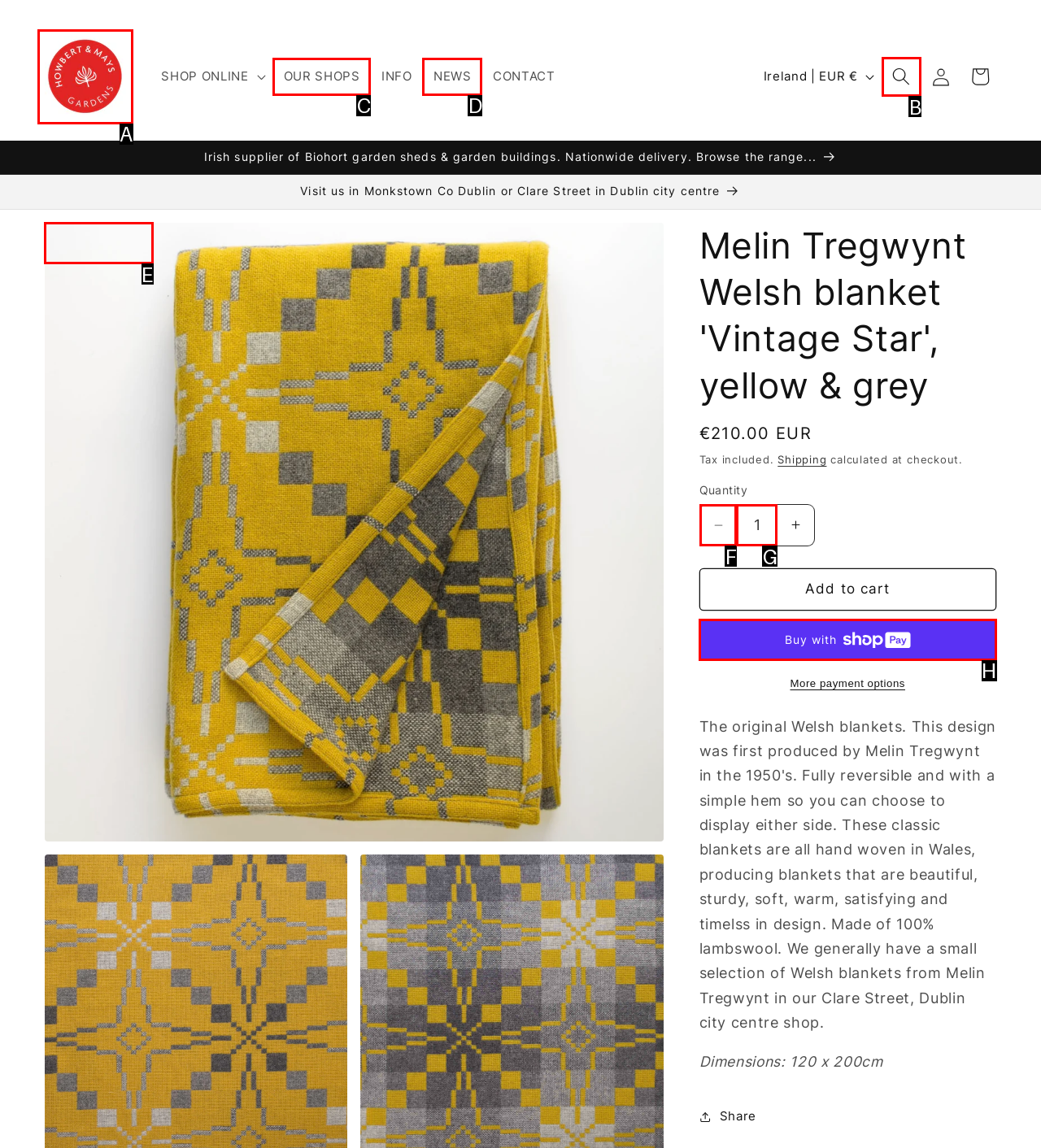Choose the HTML element that should be clicked to accomplish the task: Search for products. Answer with the letter of the chosen option.

B